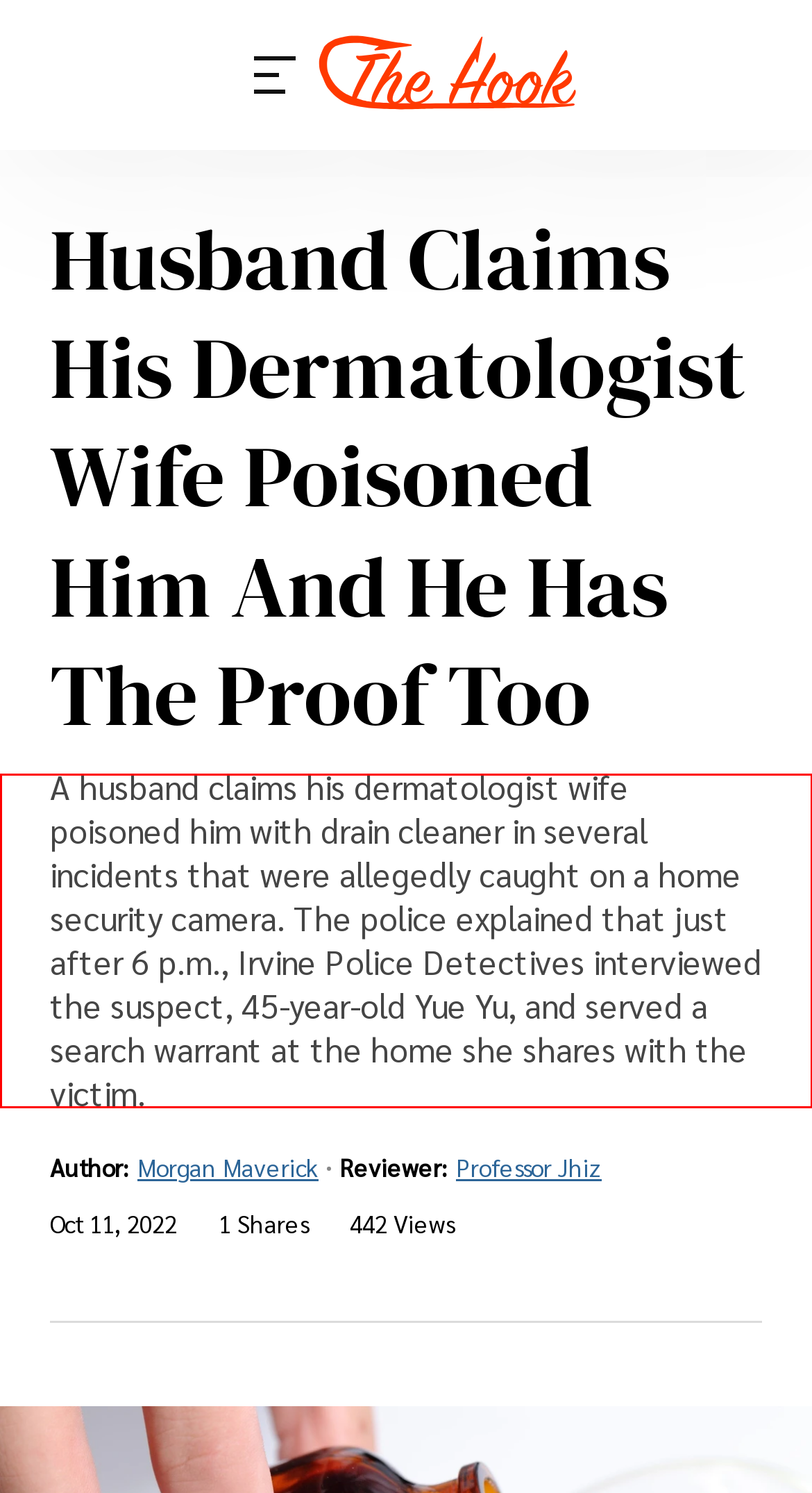There is a UI element on the webpage screenshot marked by a red bounding box. Extract and generate the text content from within this red box.

A husband claims his dermatologist wife poisoned him with drain cleaner in several incidents that were allegedly caught on a home security camera. The police explained that just after 6 p.m., Irvine Police Detectives interviewed the suspect, 45-year-old Yue Yu, and served a search warrant at the home she shares with the victim.